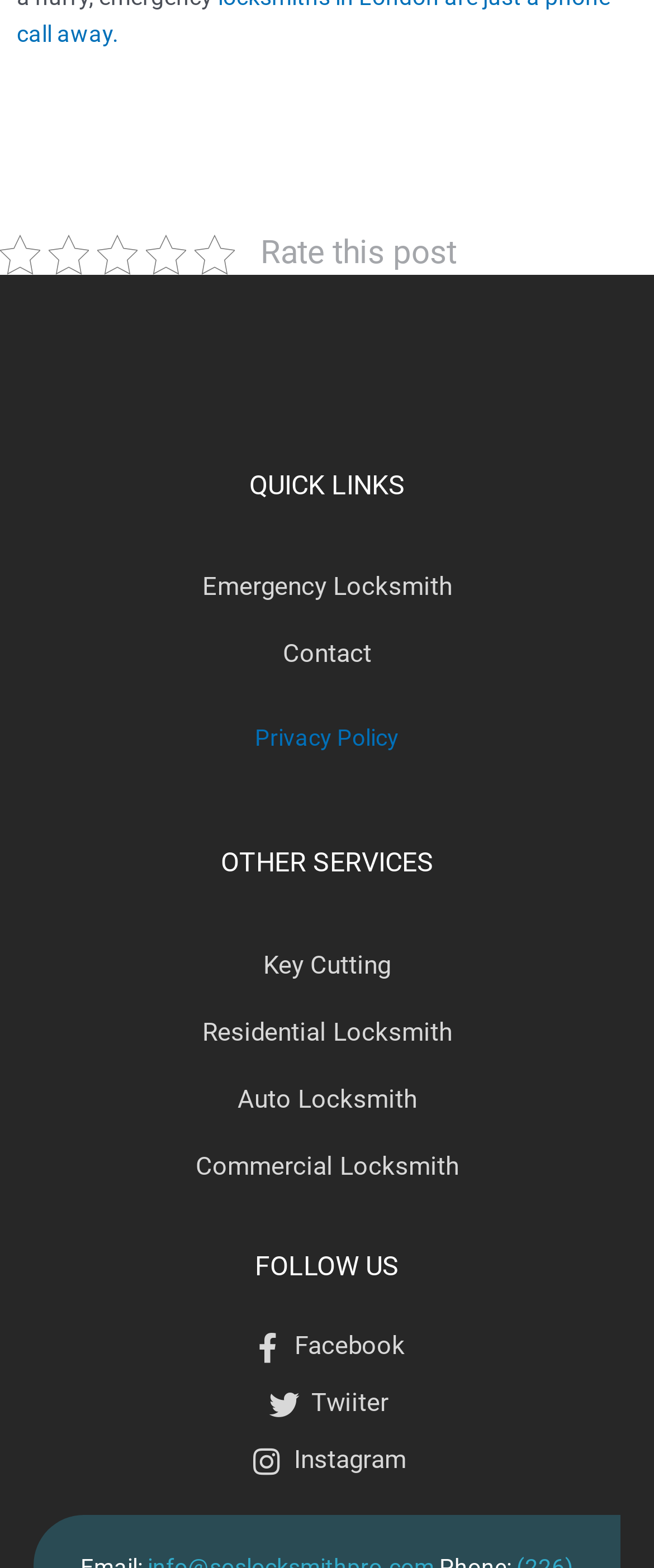Please provide the bounding box coordinates for the element that needs to be clicked to perform the instruction: "Log in to Pure". The coordinates must consist of four float numbers between 0 and 1, formatted as [left, top, right, bottom].

None